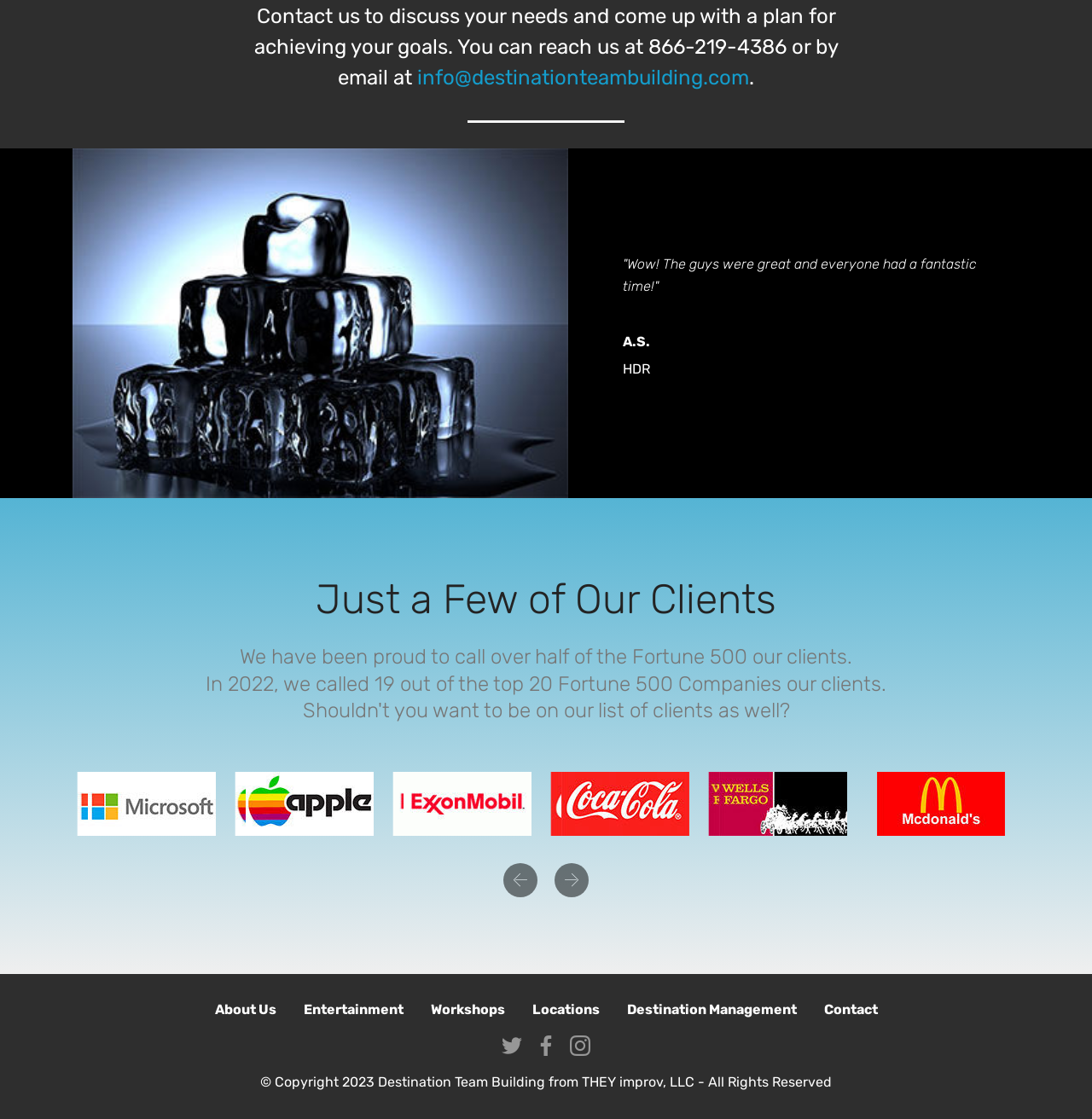Can you provide the bounding box coordinates for the element that should be clicked to implement the instruction: "Contact us via email"?

[0.382, 0.059, 0.686, 0.08]